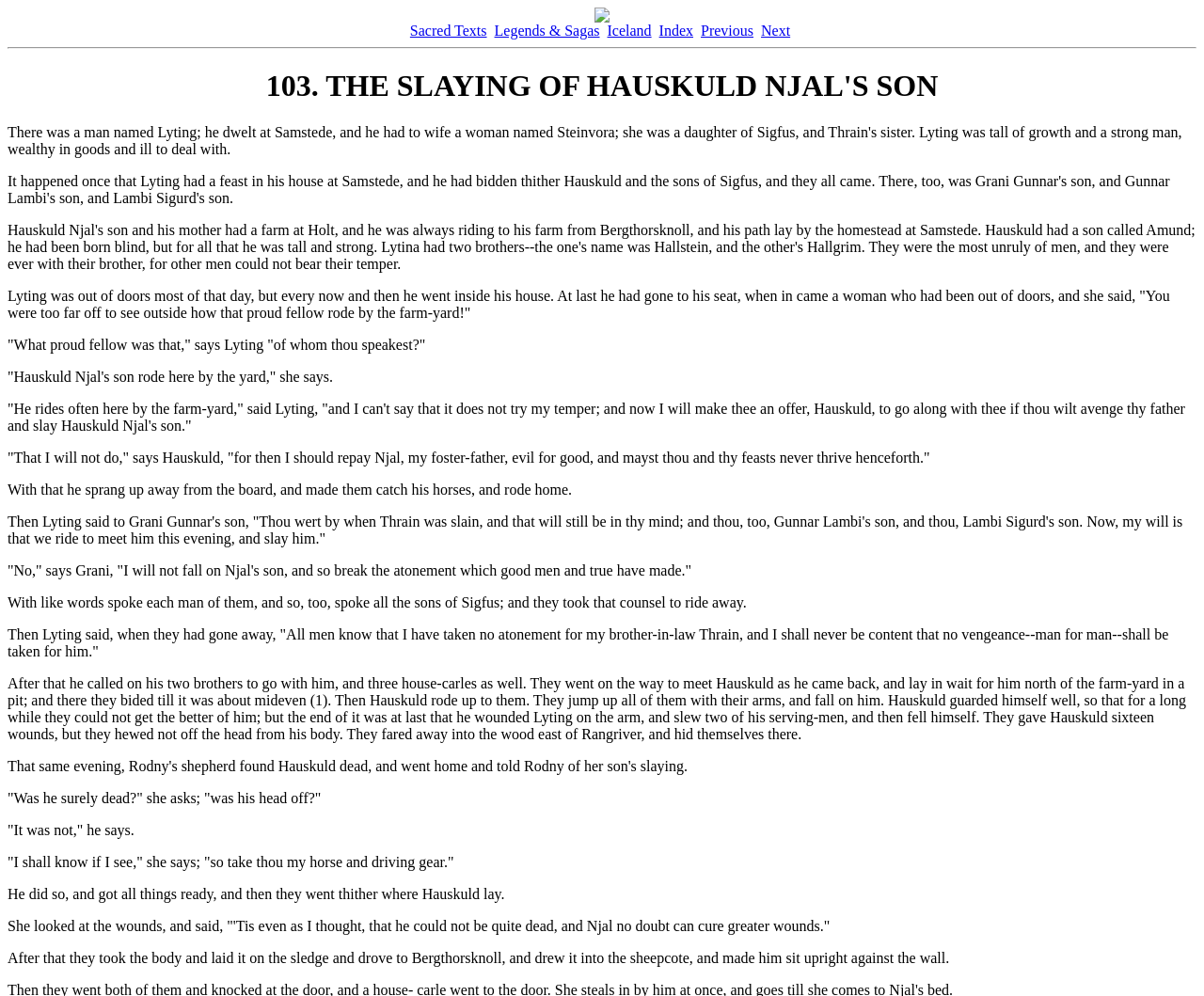Create a detailed narrative of the webpage’s visual and textual elements.

The webpage is about the 103rd chapter of the Icelandic saga "Burnt Njal" translated by George Webbe Dasent. At the top, there is a navigation bar with links to "Sacred Texts", "Legends & Sagas", "Iceland", "Index", "Previous", and "Next". Below the navigation bar, there is a horizontal separator line.

The main content of the webpage is the text of the 103rd chapter, which is divided into several paragraphs. The chapter title "103. THE SLAYING OF HAUSKULD NJAL'S SON" is displayed prominently at the top of the content area.

The text describes a scene where Lyting is talking to a woman about Hauskuld Njal's son, and then makes an offer to Hauskuld to avenge his father's death. Hauskuld refuses, and Lyting decides to take matters into his own hands, gathering a group of men to ambush and kill Hauskuld.

The text continues to describe the events that unfold, including the fight between Lyting's group and Hauskuld, Hauskuld's death, and the aftermath. The story is told in a formal, literary style, with detailed descriptions of the characters' actions and dialogue.

There is no prominent image on the page, but there is a small image icon next to the "Sacred Texts" link in the navigation bar. The overall layout of the page is simple and easy to read, with a focus on presenting the text of the chapter in a clear and concise manner.